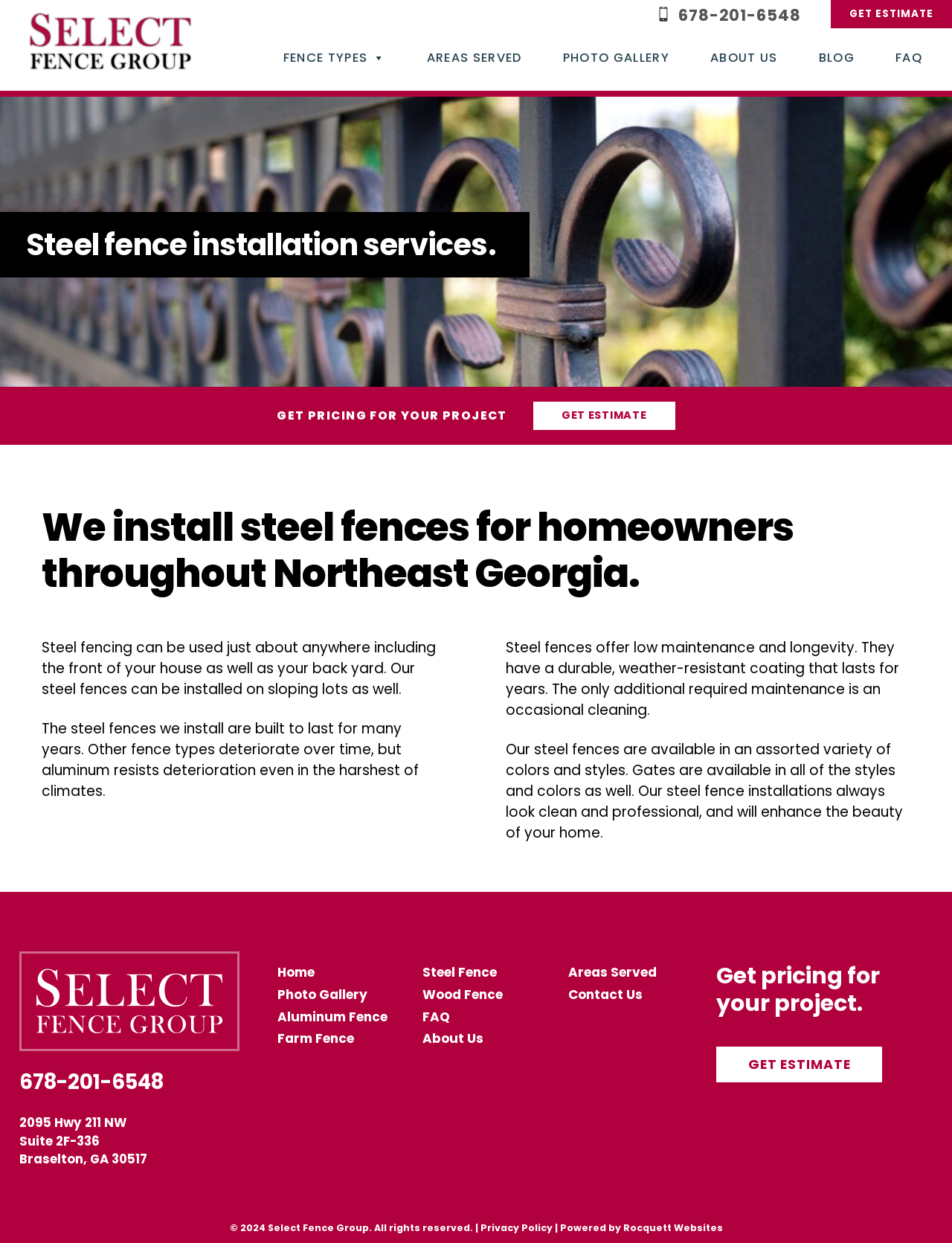Please answer the following question as detailed as possible based on the image: 
What is the phone number to contact for services?

The phone number is displayed at the bottom of the webpage, next to the address, as a static text '678-201-6548'.